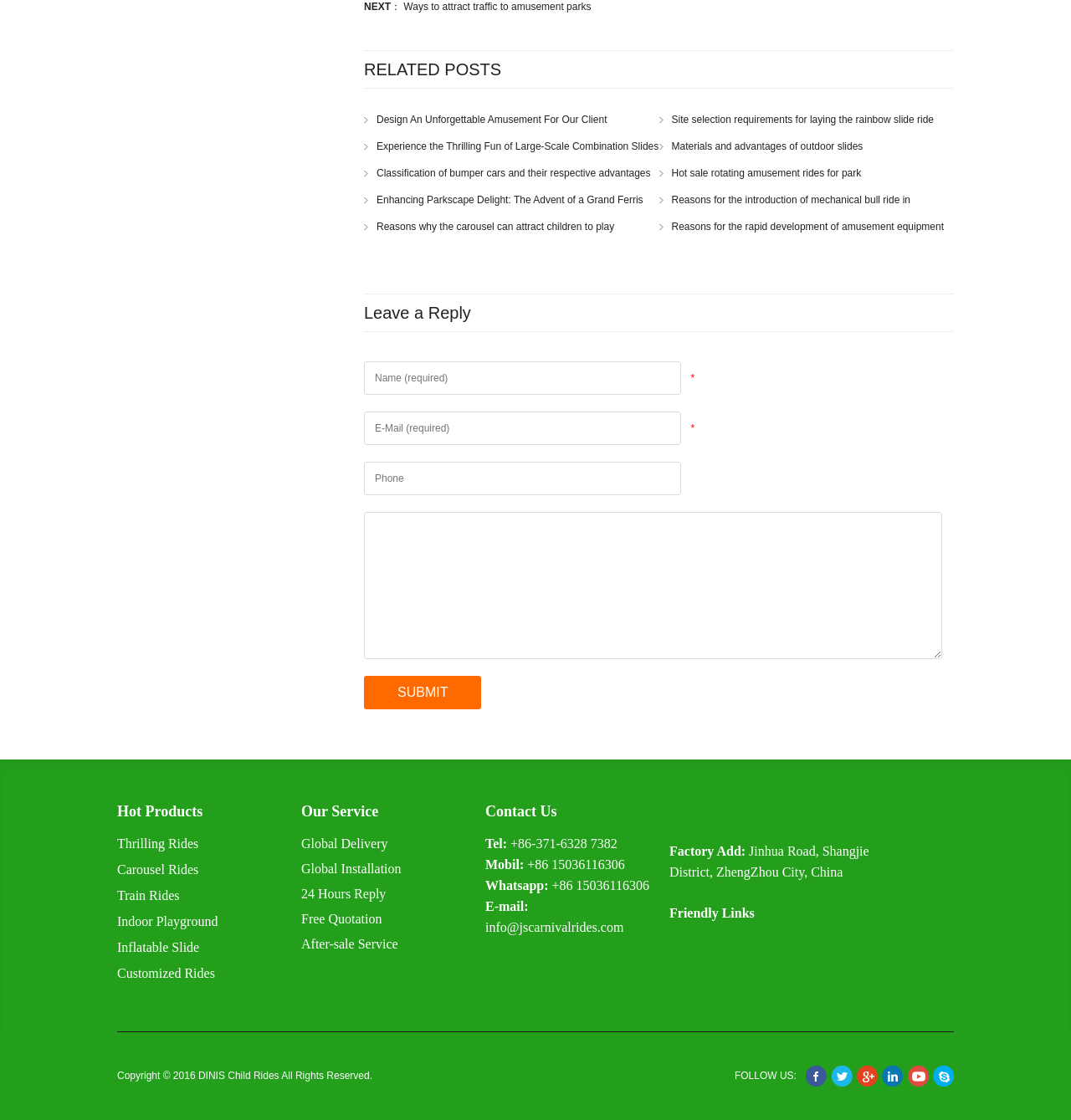Please determine the bounding box coordinates for the element that should be clicked to follow these instructions: "Get information about Order Fulfillment".

None